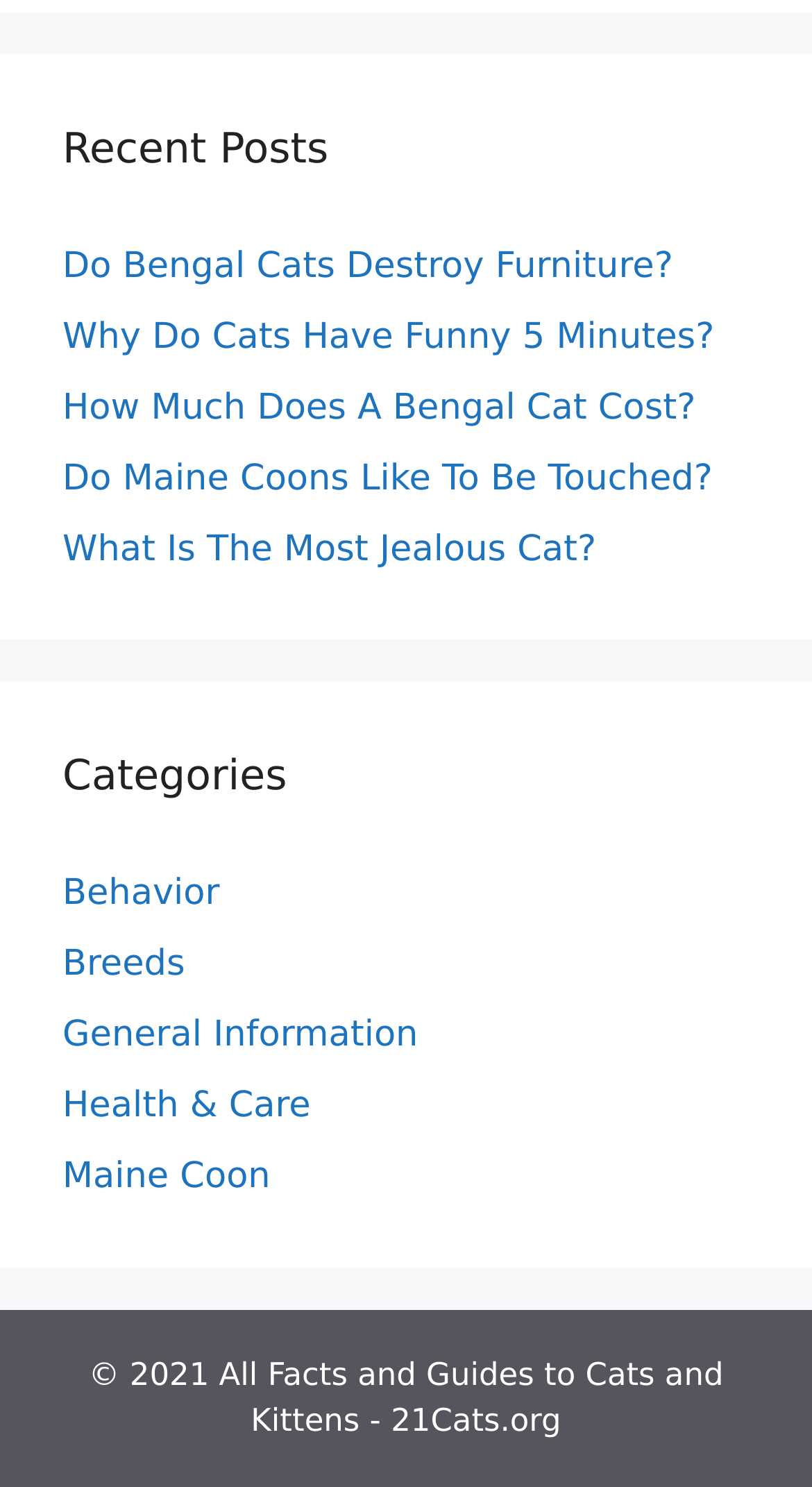Using the element description provided, determine the bounding box coordinates in the format (top-left x, top-left y, bottom-right x, bottom-right y). Ensure that all values are floating point numbers between 0 and 1. Element description: Behavior

[0.077, 0.587, 0.271, 0.615]